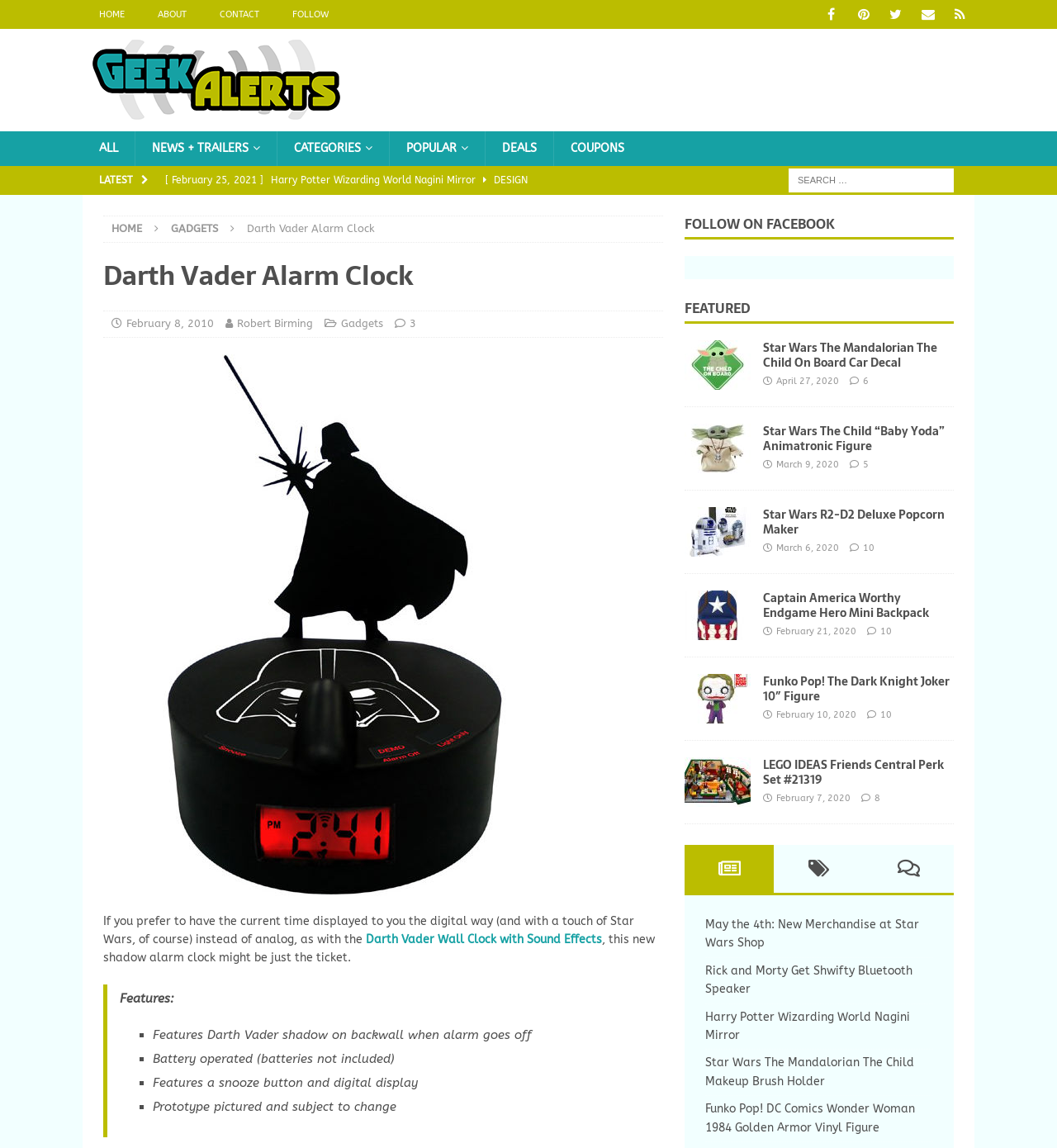What is the theme of the gadgets featured on this webpage?
From the details in the image, provide a complete and detailed answer to the question.

The webpage features gadgets with themes from popular franchises such as Star Wars, Harry Potter, and Marvel. This suggests that the gadgets featured on this webpage are geared towards fans of geeky and pop culture.